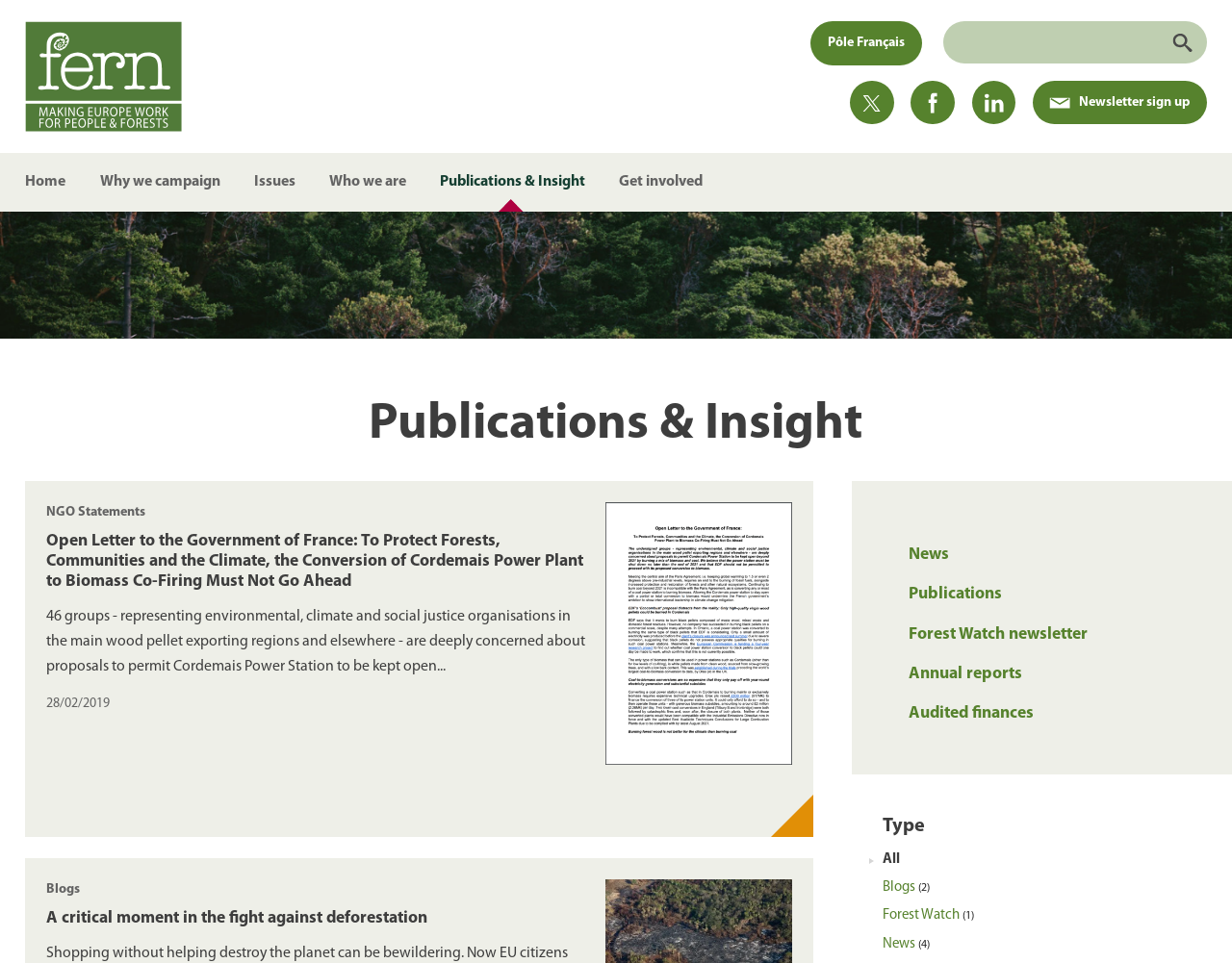Create a detailed summary of all the visual and textual information on the webpage.

The webpage is about Fern, an organization focused on making the EU work for people and forests. At the top left, there is a link to the organization's homepage, followed by a series of links to different sections, including "Why we campaign", "Issues", "Who we are", "Publications & Insight", and "Get involved". 

Below these links, there is a prominent heading "Publications & Insight" that spans across most of the page. Under this heading, there is a list of publications, including an open letter to the French government regarding the conversion of Cordemais Power Plant to biomass co-firing. This open letter is accompanied by an image and has a detailed description, including the date it was published.

To the right of the publications list, there are links to social media platforms, including Twitter, Facebook, and LinkedIn, as well as a link to sign up for a newsletter. There is also a search bar with a "Search" button.

Further down the page, there are links to different types of publications, including news, publications, Forest Watch newsletter, annual reports, and audited finances. These links are organized under a heading "Type", with options to filter by "All", "Blogs", "Forest Watch", and "News".